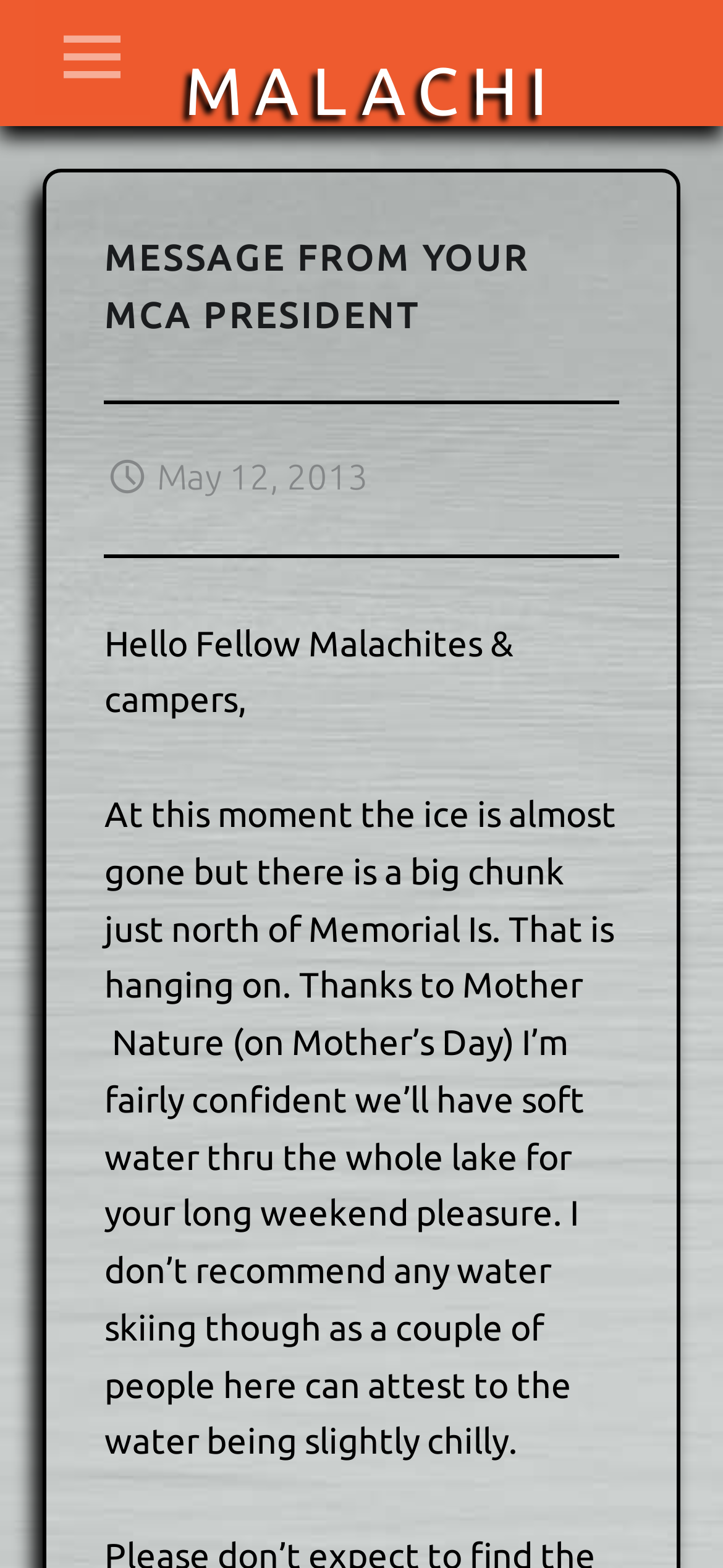What is the current state of the ice on the lake?
Please answer the question as detailed as possible based on the image.

The answer can be found by reading the text 'At this moment the ice is almost gone but there is a big chunk just north of Memorial Is. That is hanging on.' which describes the current state of the ice on the lake.